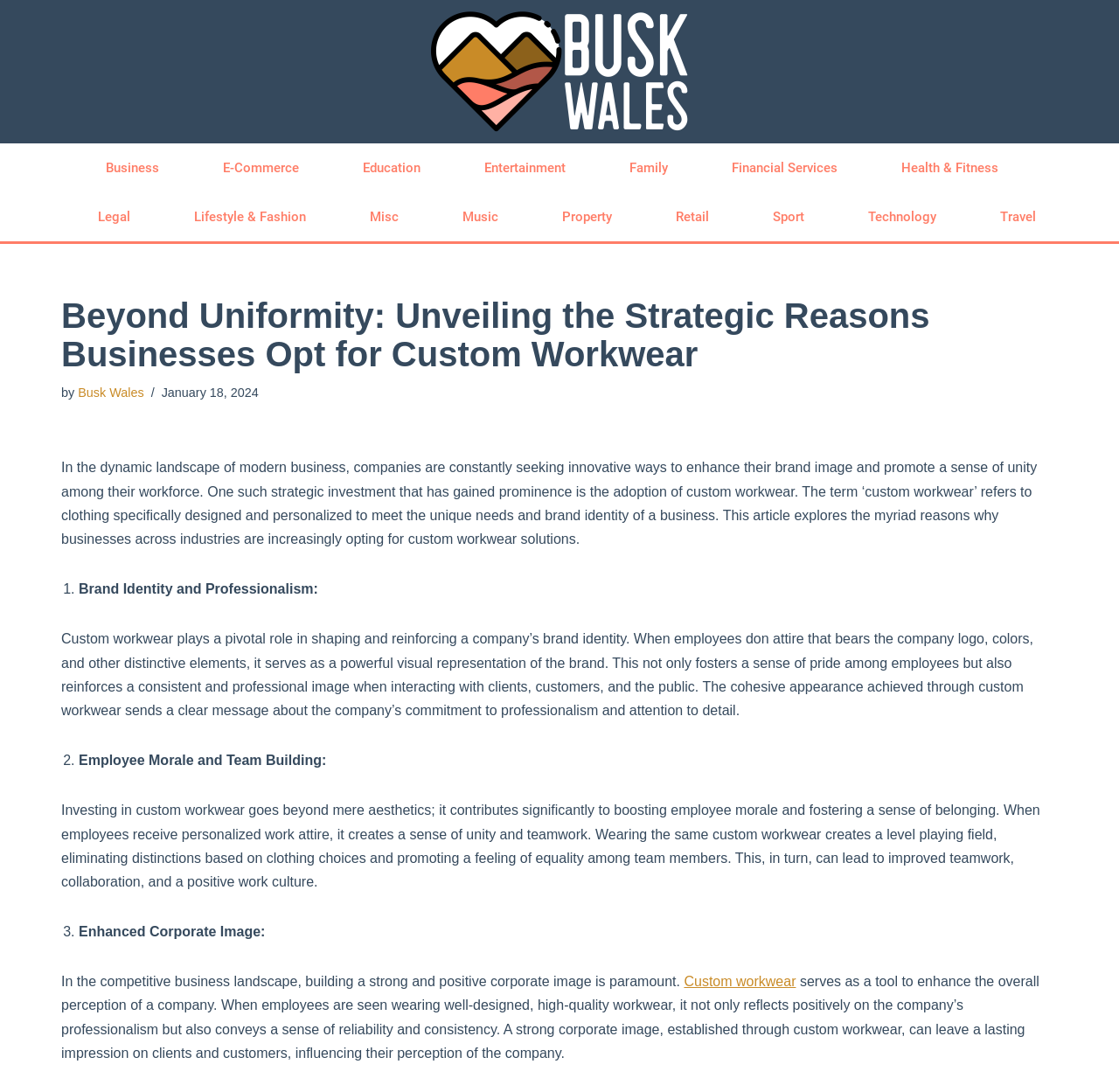How does custom workwear affect employee morale?
Examine the webpage screenshot and provide an in-depth answer to the question.

The article states that investing in custom workwear contributes significantly to boosting employee morale and fostering a sense of belonging, as it creates a sense of unity and teamwork among employees.